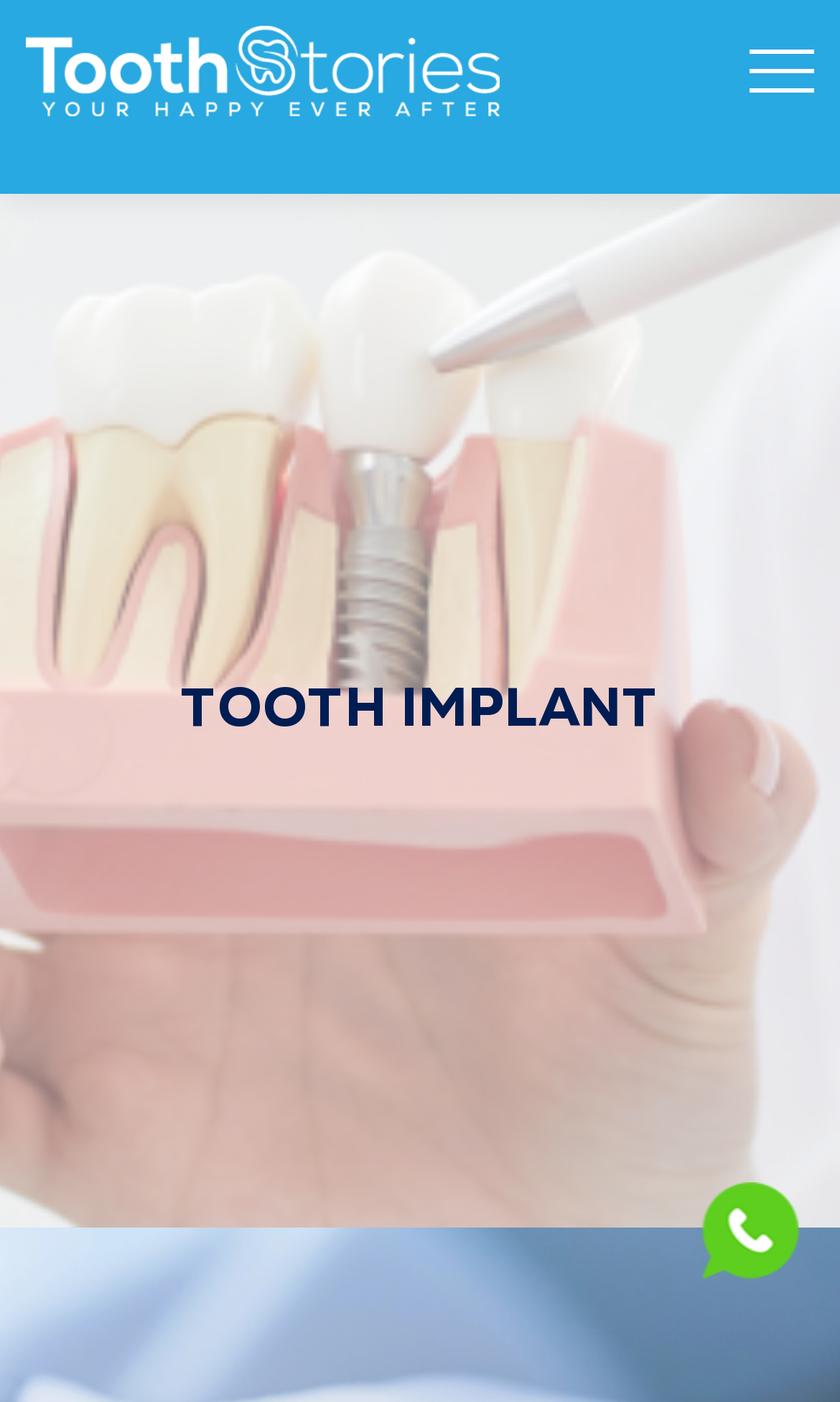What is the main topic of this webpage? Using the information from the screenshot, answer with a single word or phrase.

Tooth Implant